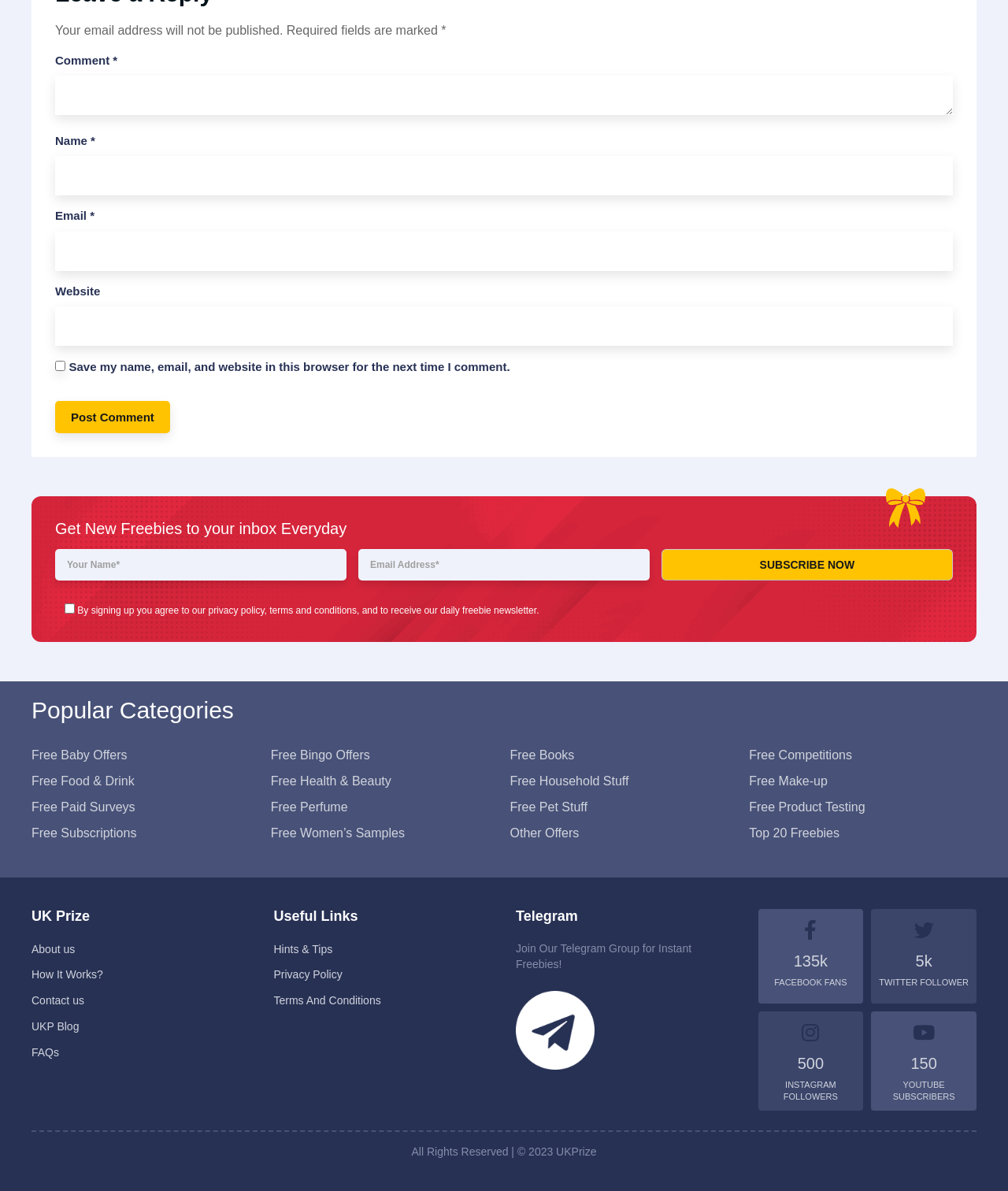What is the topic of the 'Popular Categories' section?
Answer with a single word or phrase by referring to the visual content.

Freebies